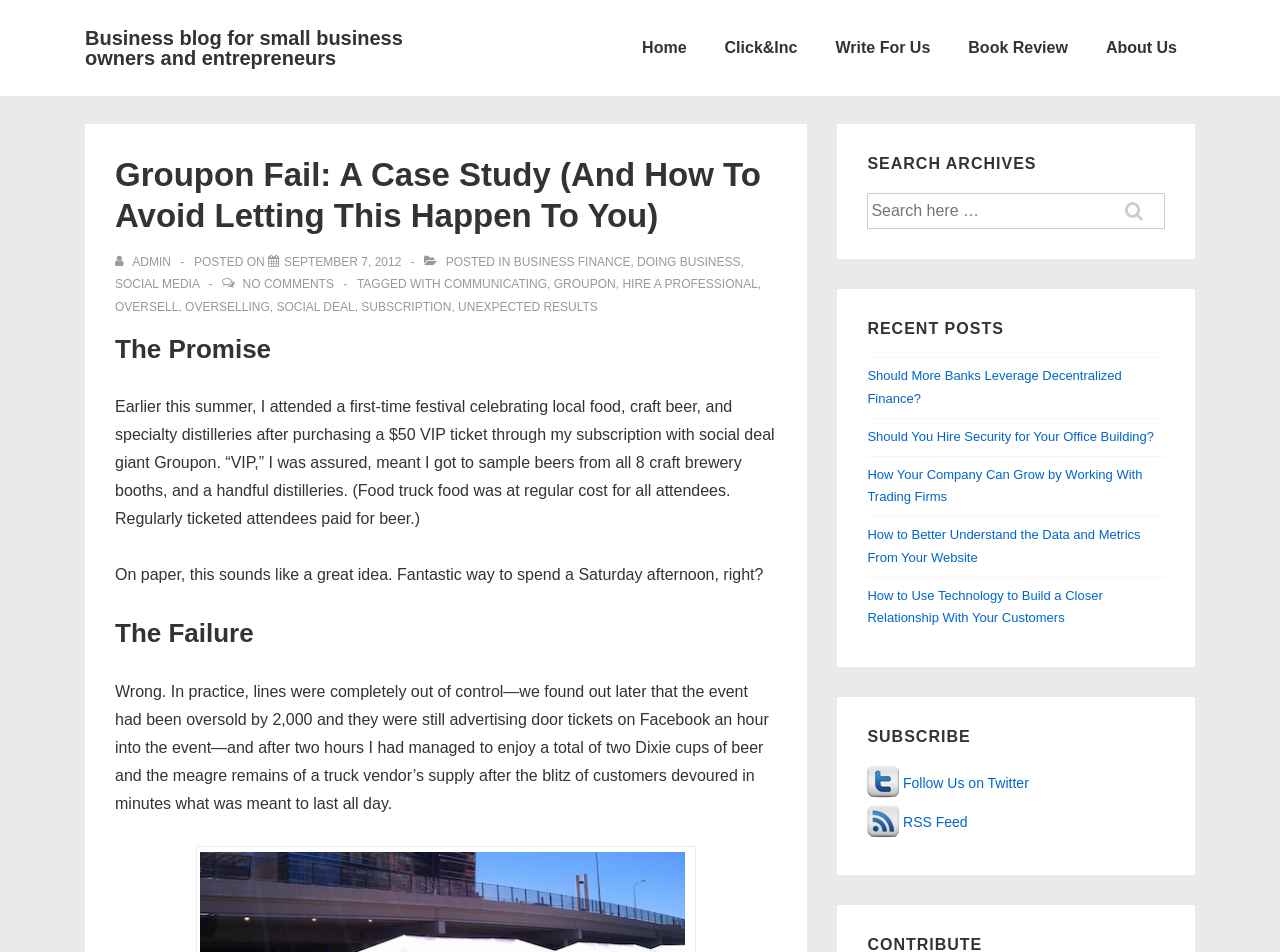Predict the bounding box of the UI element based on this description: "name="s" placeholder="Search here …"".

[0.678, 0.203, 0.909, 0.239]